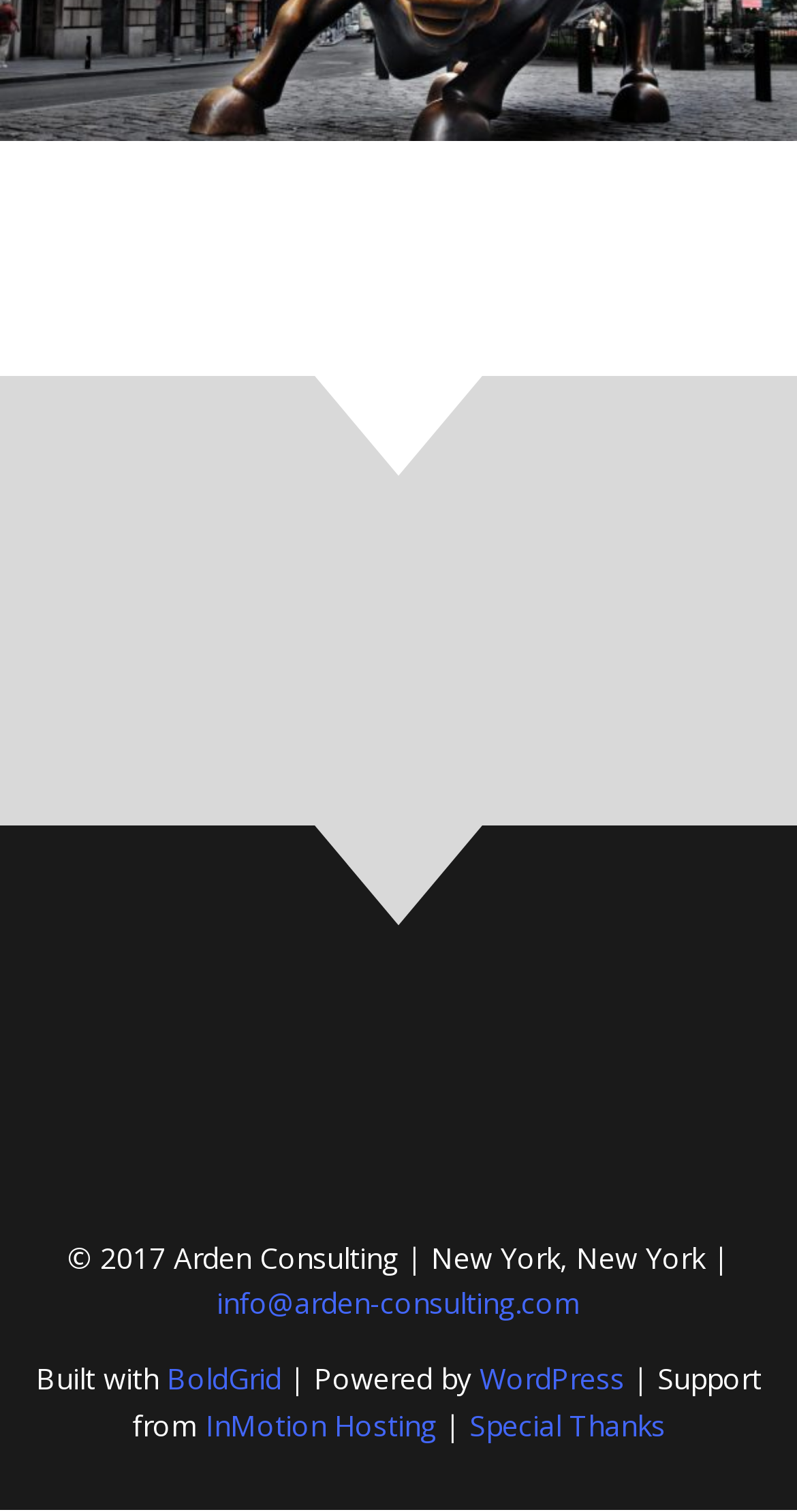What is the year of copyright?
Please provide a comprehensive and detailed answer to the question.

The year of copyright can be found at the bottom of the webpage, where it says '© 2017 Arden Consulting | New York, New York |'. This indicates that the copyright year is 2017.